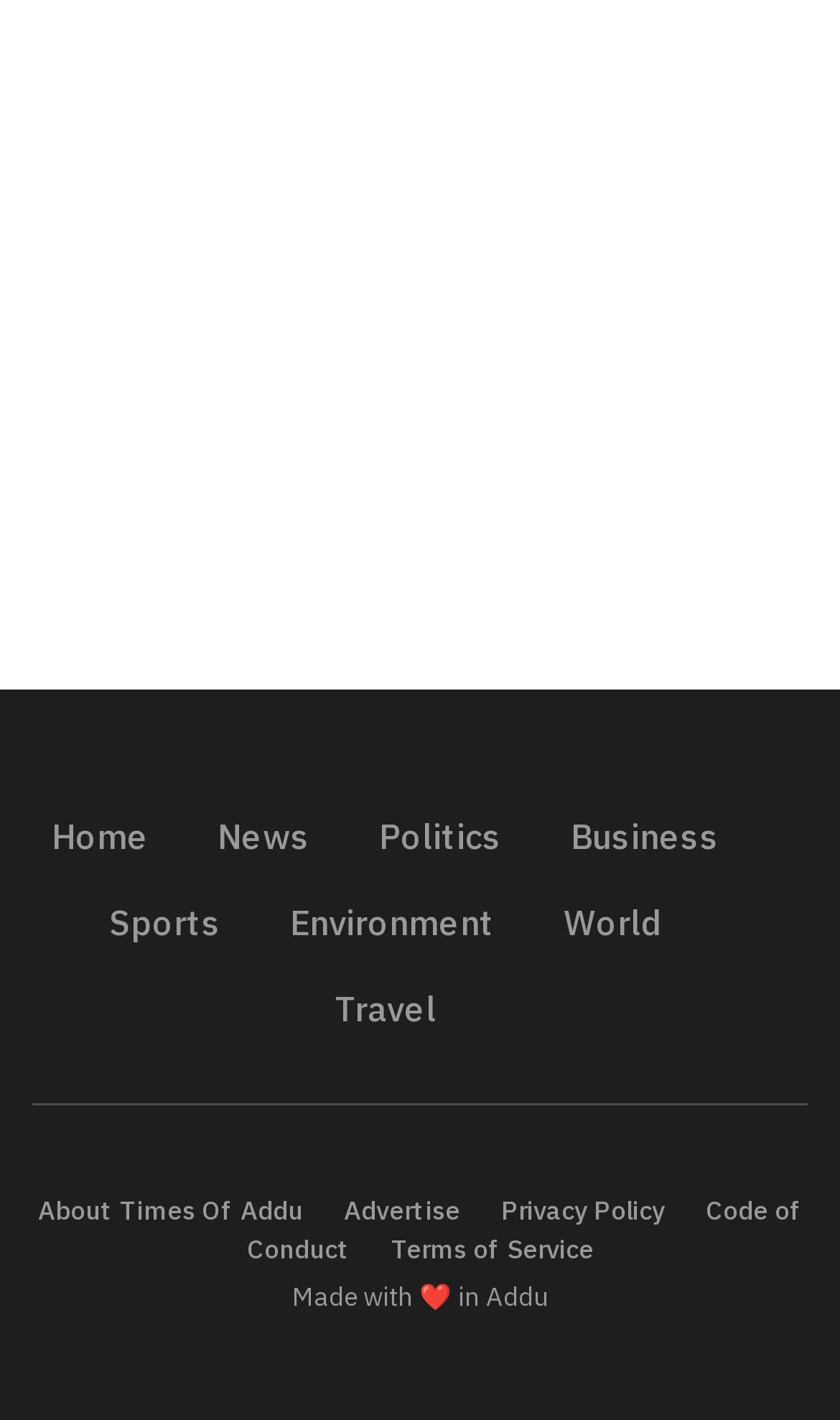What is the phrase at the very bottom?
Based on the screenshot, answer the question with a single word or phrase.

Made with ❤️ in Addu